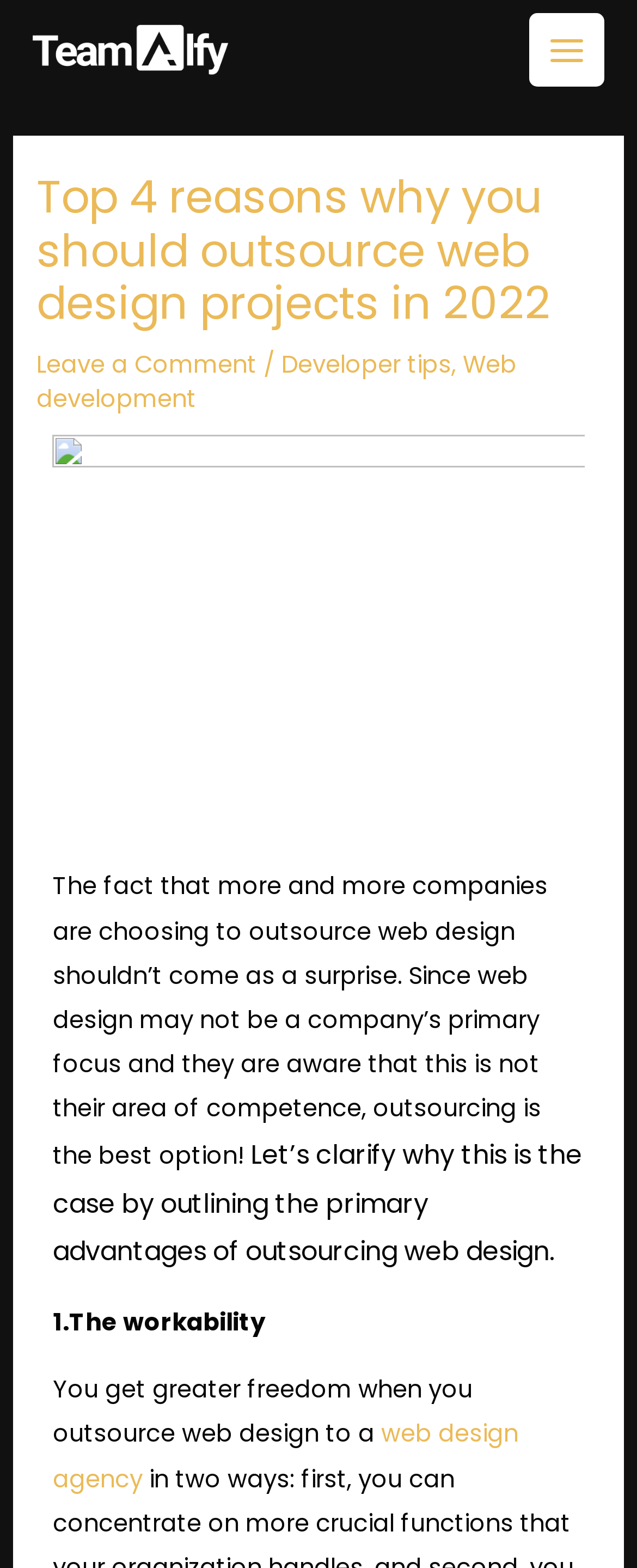Can you give a detailed response to the following question using the information from the image? How many reasons are mentioned for outsourcing web design?

The webpage title mentions 'Top 4 reasons why you should outsource web design projects in 2022', indicating that four reasons are discussed in the article.